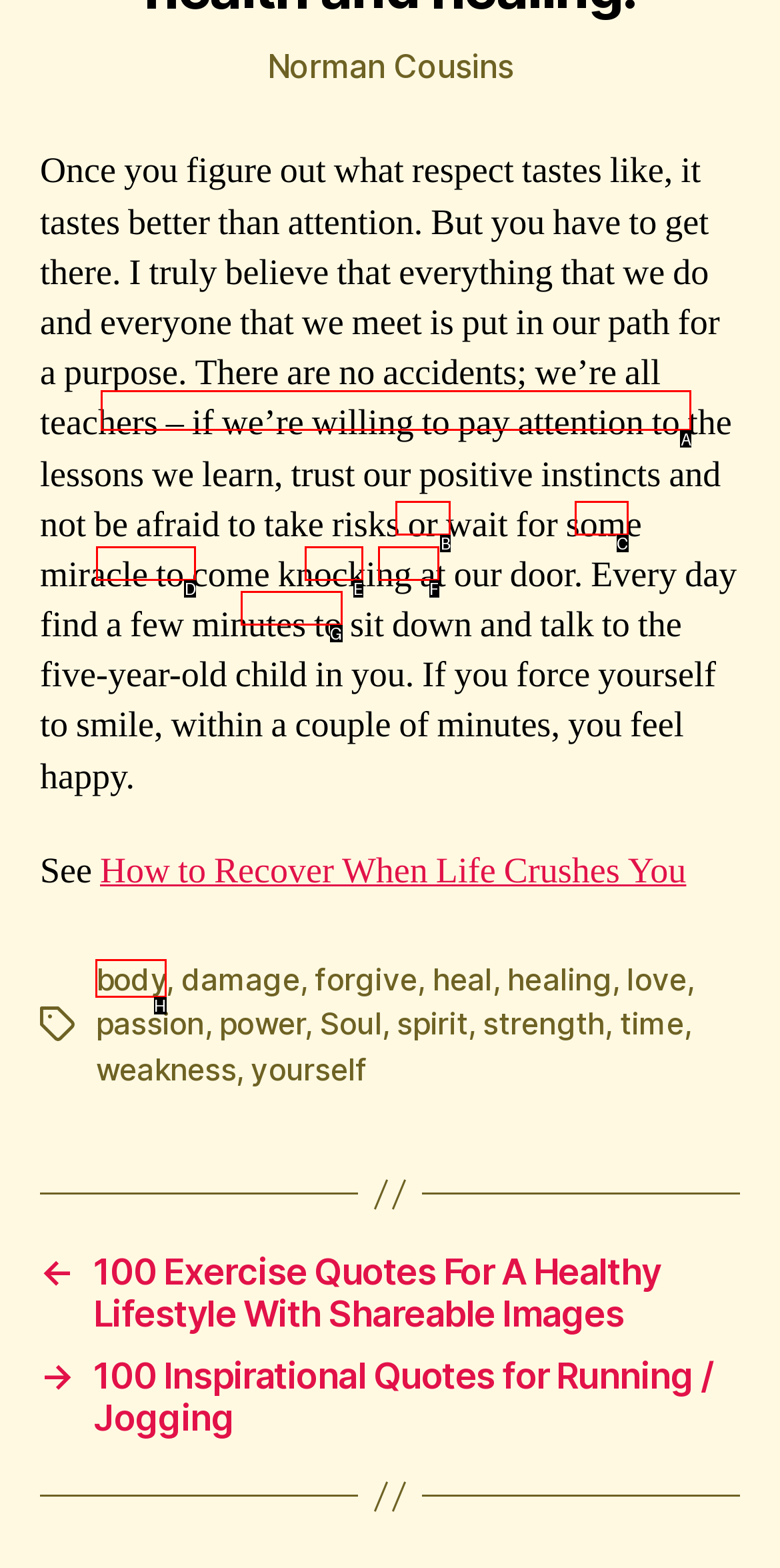Select the HTML element to finish the task: Explore the tag 'body' Reply with the letter of the correct option.

H